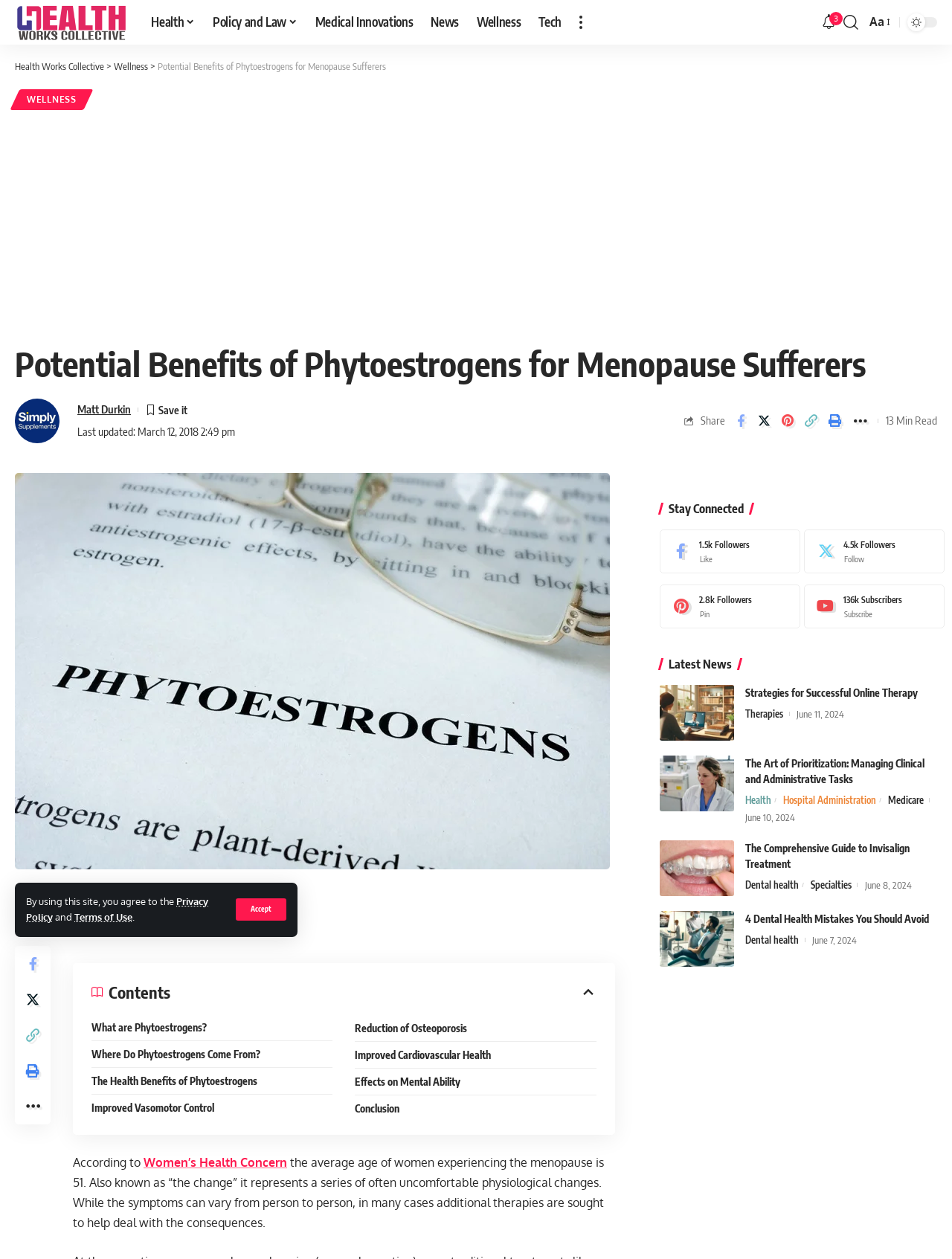Using the image as a reference, answer the following question in as much detail as possible:
Who is the author of the article?

I found the author's name by looking at the link element with the text 'Matt Durkin' which is located below the title of the article.